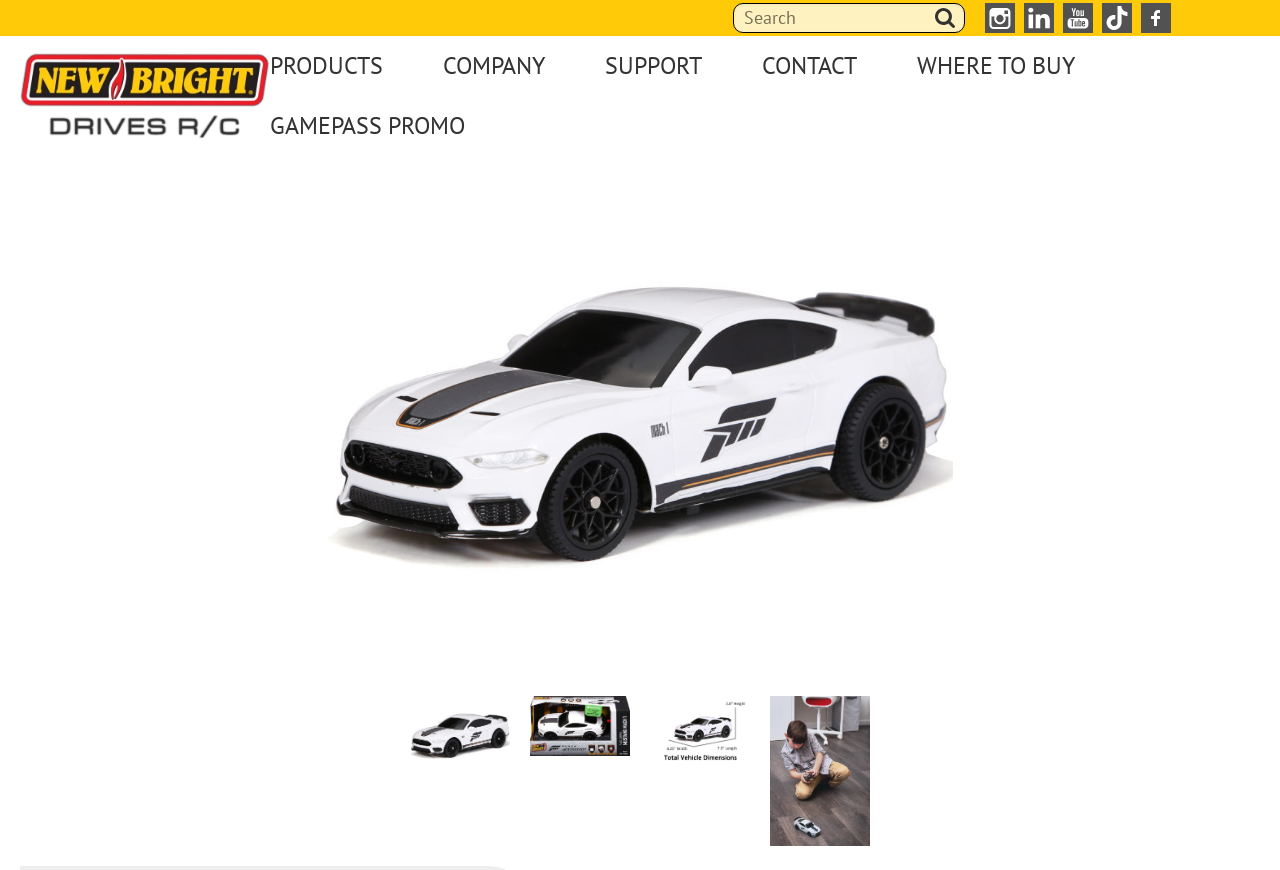Using the provided element description: "User Instructions", determine the bounding box coordinates of the corresponding UI element in the screenshot.

[0.457, 0.307, 0.672, 0.355]